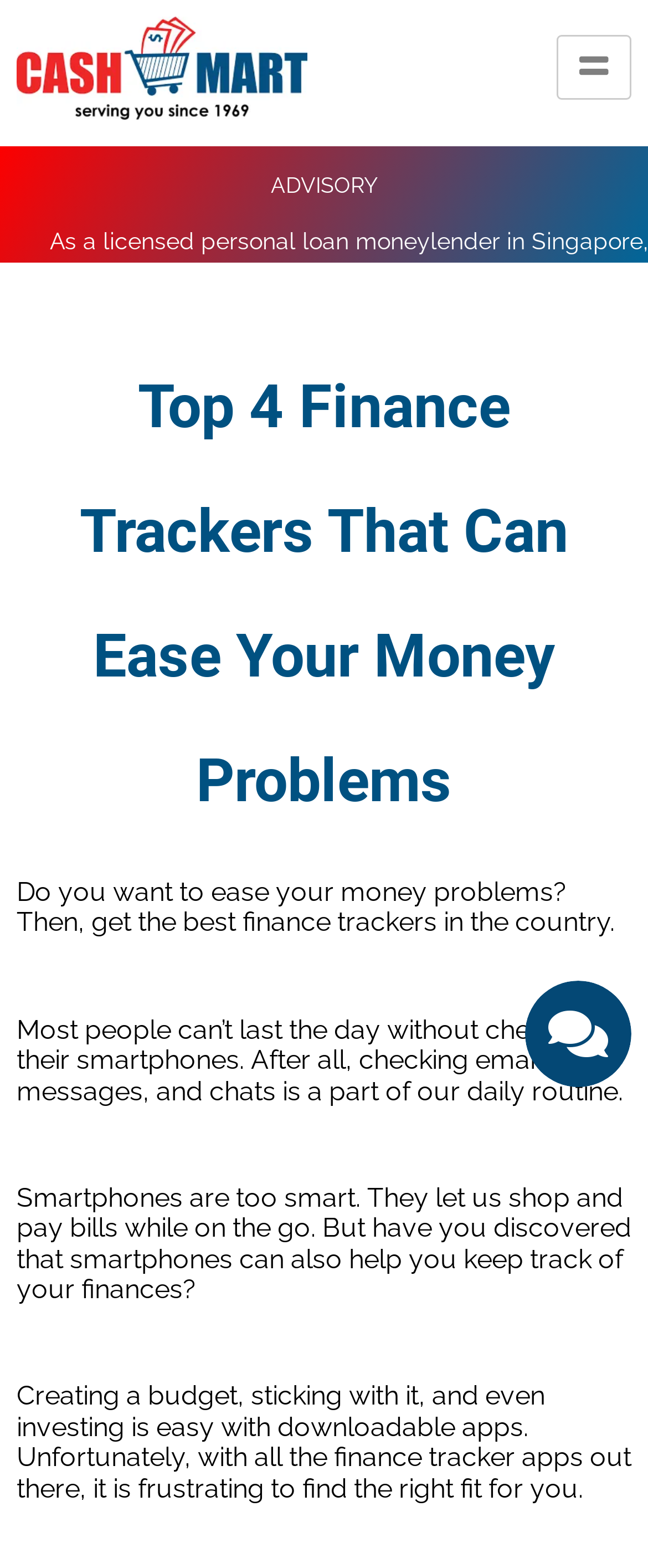What is the role of smartphones in finance management?
Please interpret the details in the image and answer the question thoroughly.

The webpage mentions that smartphones can help individuals keep track of their finances, in addition to their usual functions of shopping and paying bills on the go.